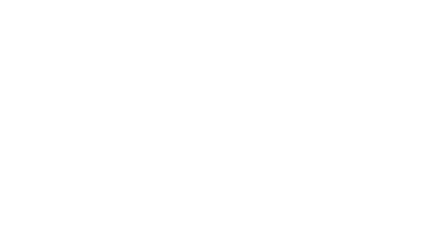Reply to the question with a brief word or phrase: What is the relationship between the image and the article titles?

The image is relevant to the articles